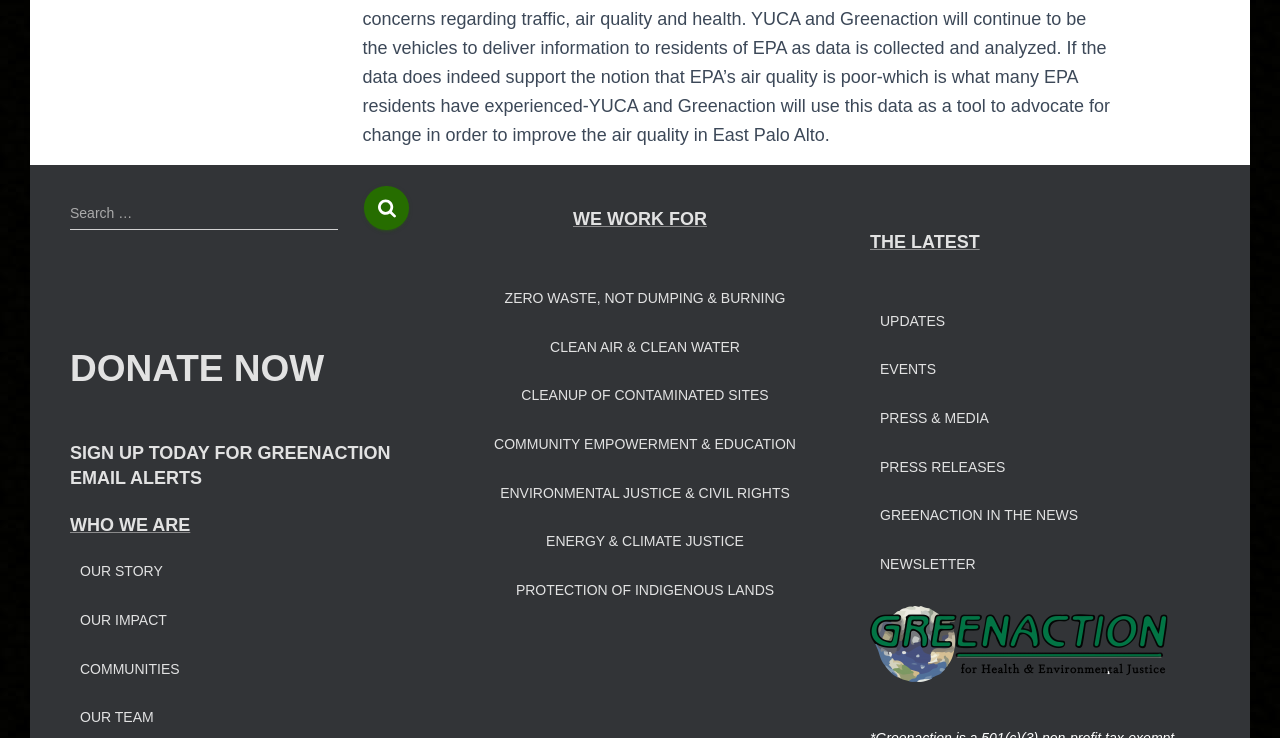What can users find in the 'THE LATEST' section?
Use the screenshot to answer the question with a single word or phrase.

Updates, events, and news